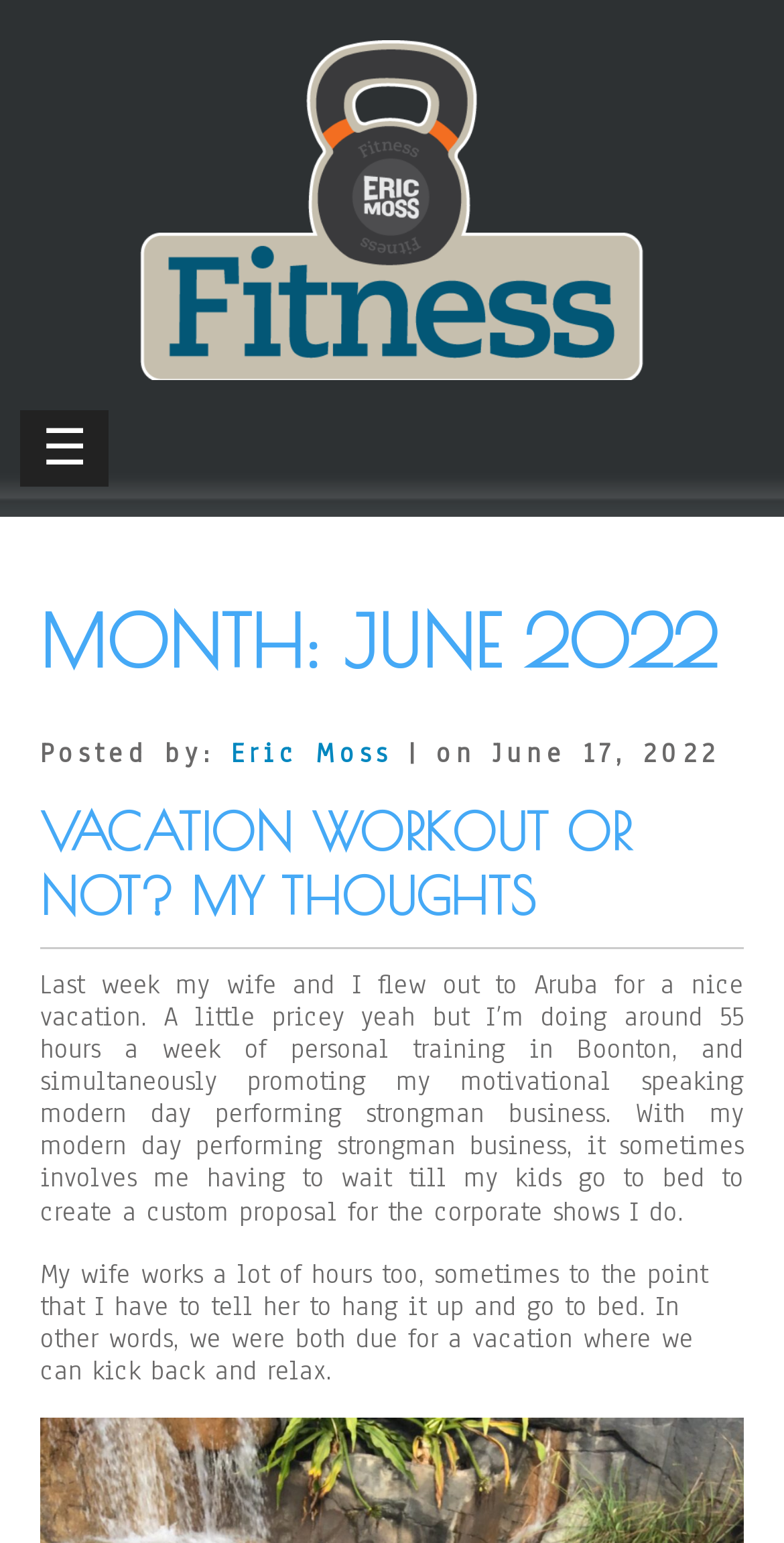Please respond to the question with a concise word or phrase:
What is the relationship between the author and 'Eric Moss'?

The author is Eric Moss